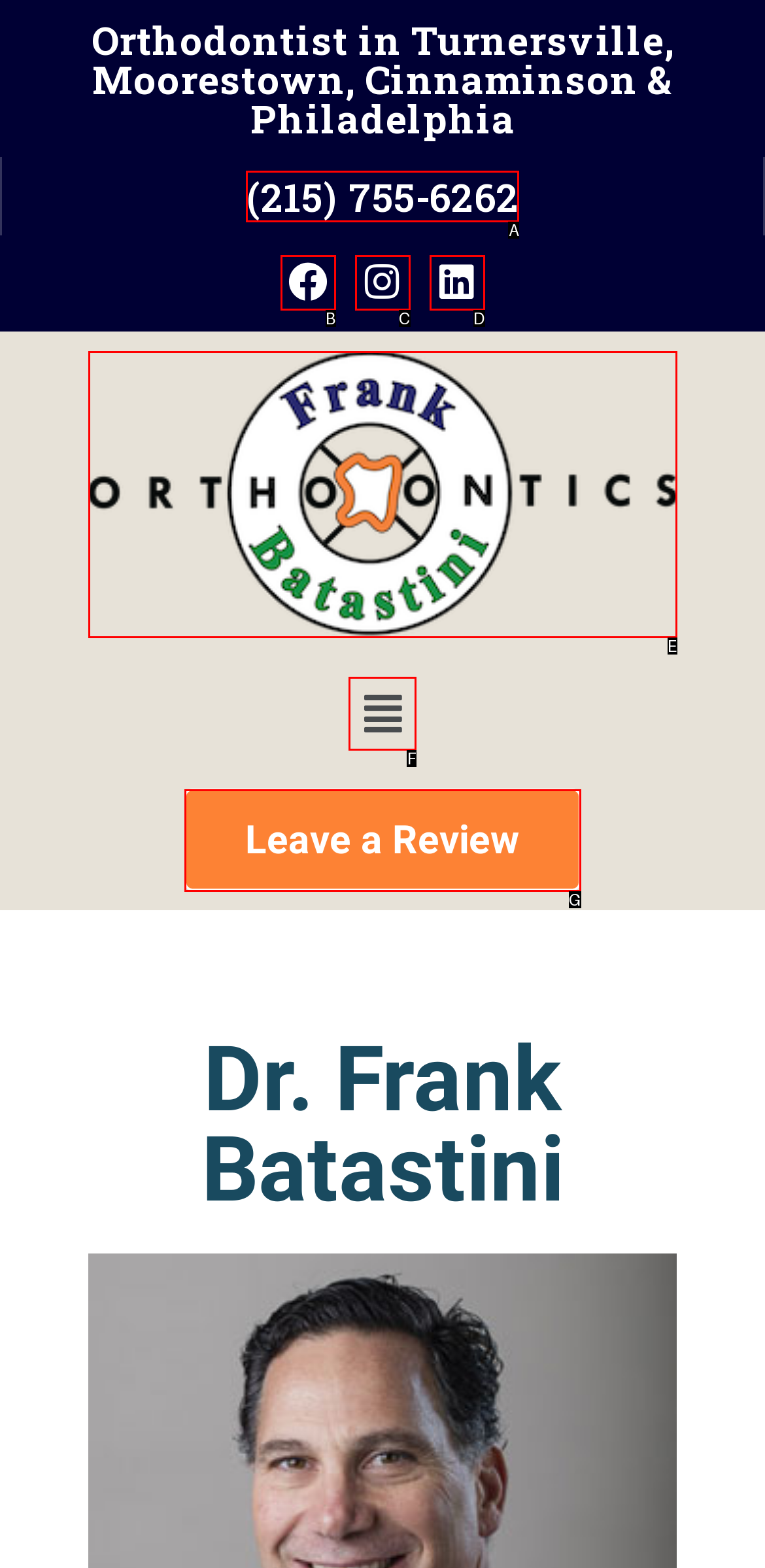Identify the HTML element that corresponds to the following description: Leave a Review. Provide the letter of the correct option from the presented choices.

G